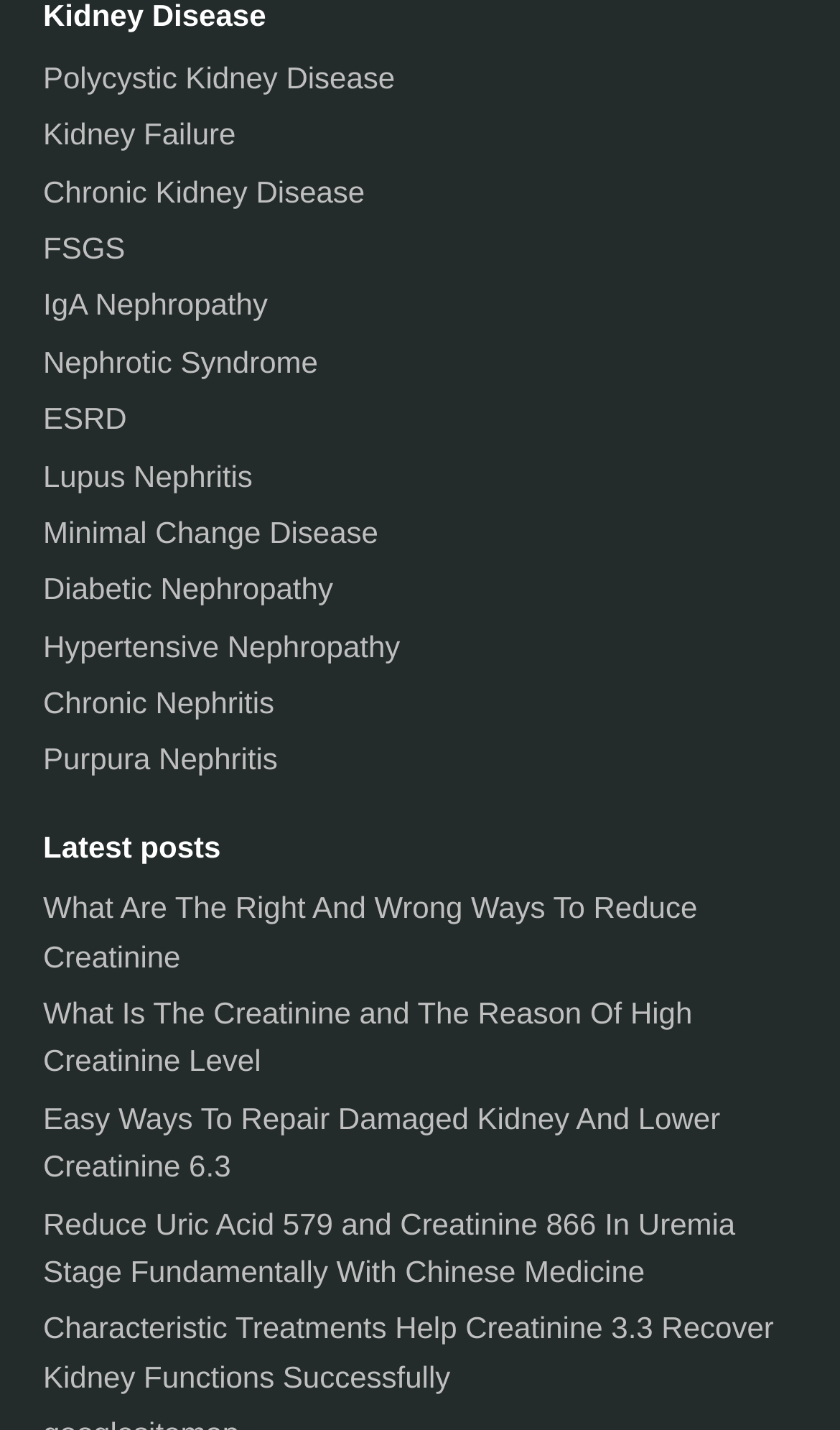Please find the bounding box coordinates of the clickable region needed to complete the following instruction: "Explore Diabetic Nephropathy". The bounding box coordinates must consist of four float numbers between 0 and 1, i.e., [left, top, right, bottom].

[0.051, 0.4, 0.397, 0.424]